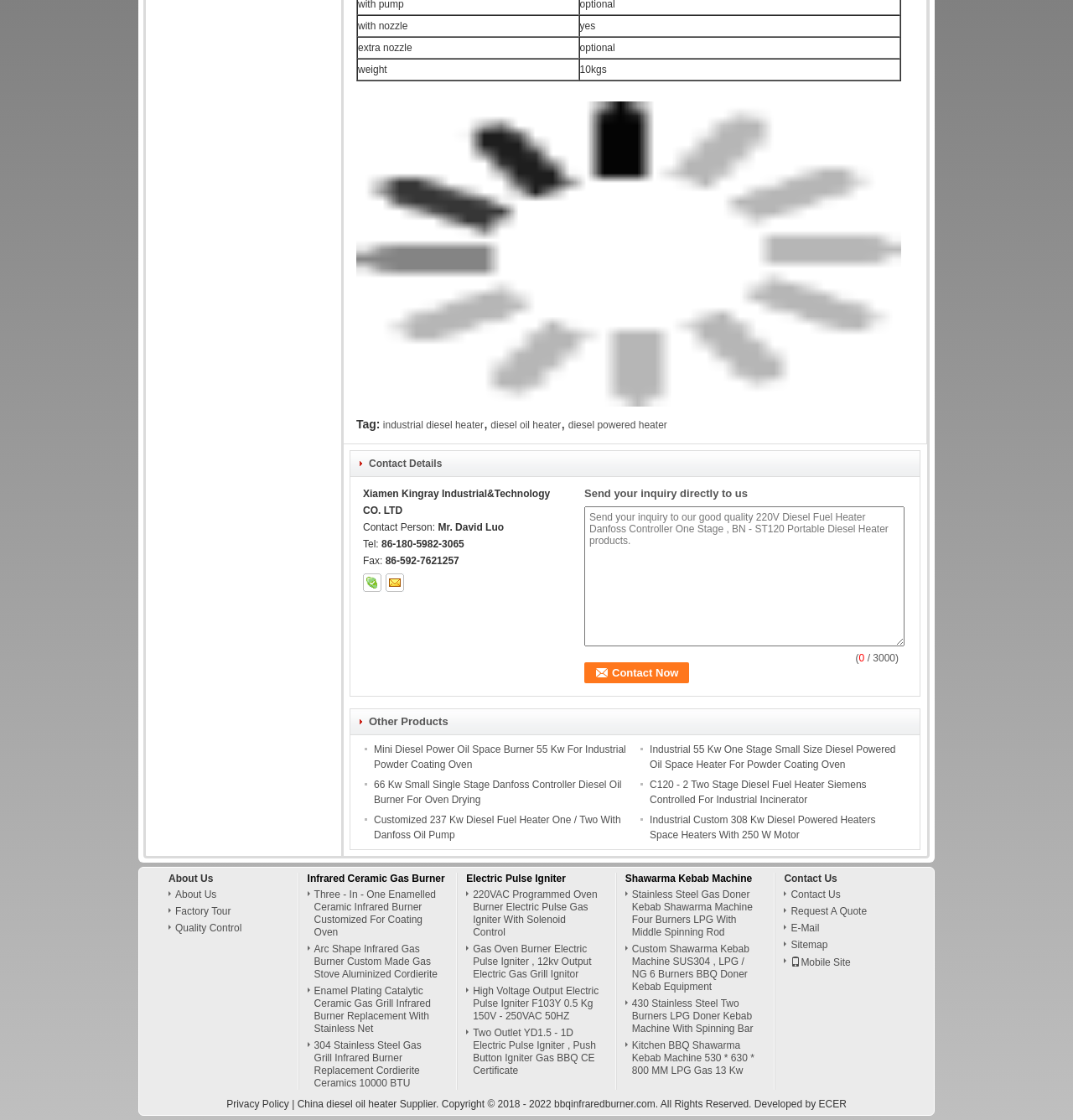What is the company name of the contact person?
Look at the webpage screenshot and answer the question with a detailed explanation.

The contact person's information is listed on the webpage, and it includes the company name 'Xiamen Kingray Industrial&Technology CO. LTD', which is the company name of the contact person.